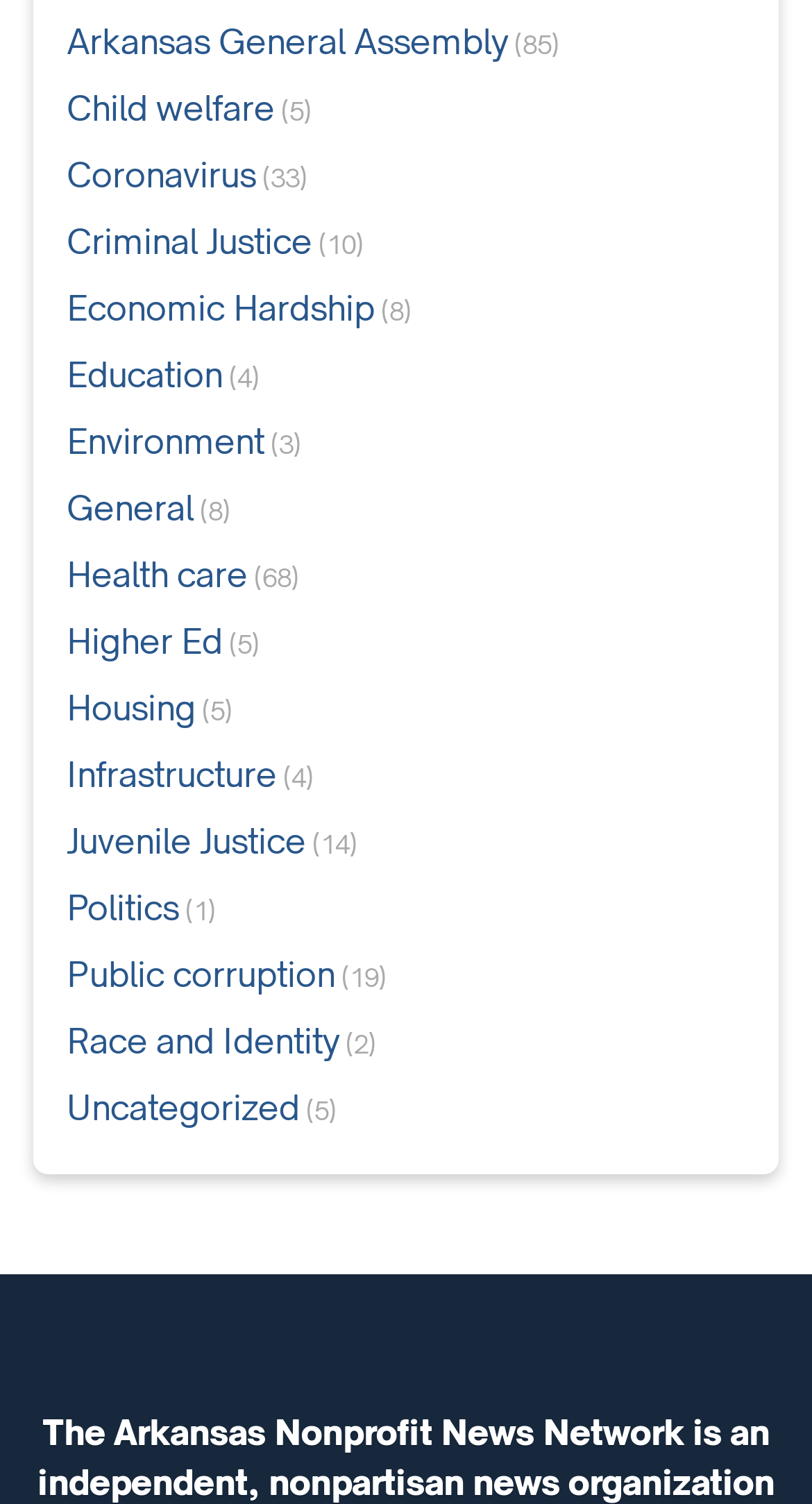Can you find the bounding box coordinates for the element to click on to achieve the instruction: "Click on Arkansas General Assembly"?

[0.082, 0.005, 0.626, 0.049]